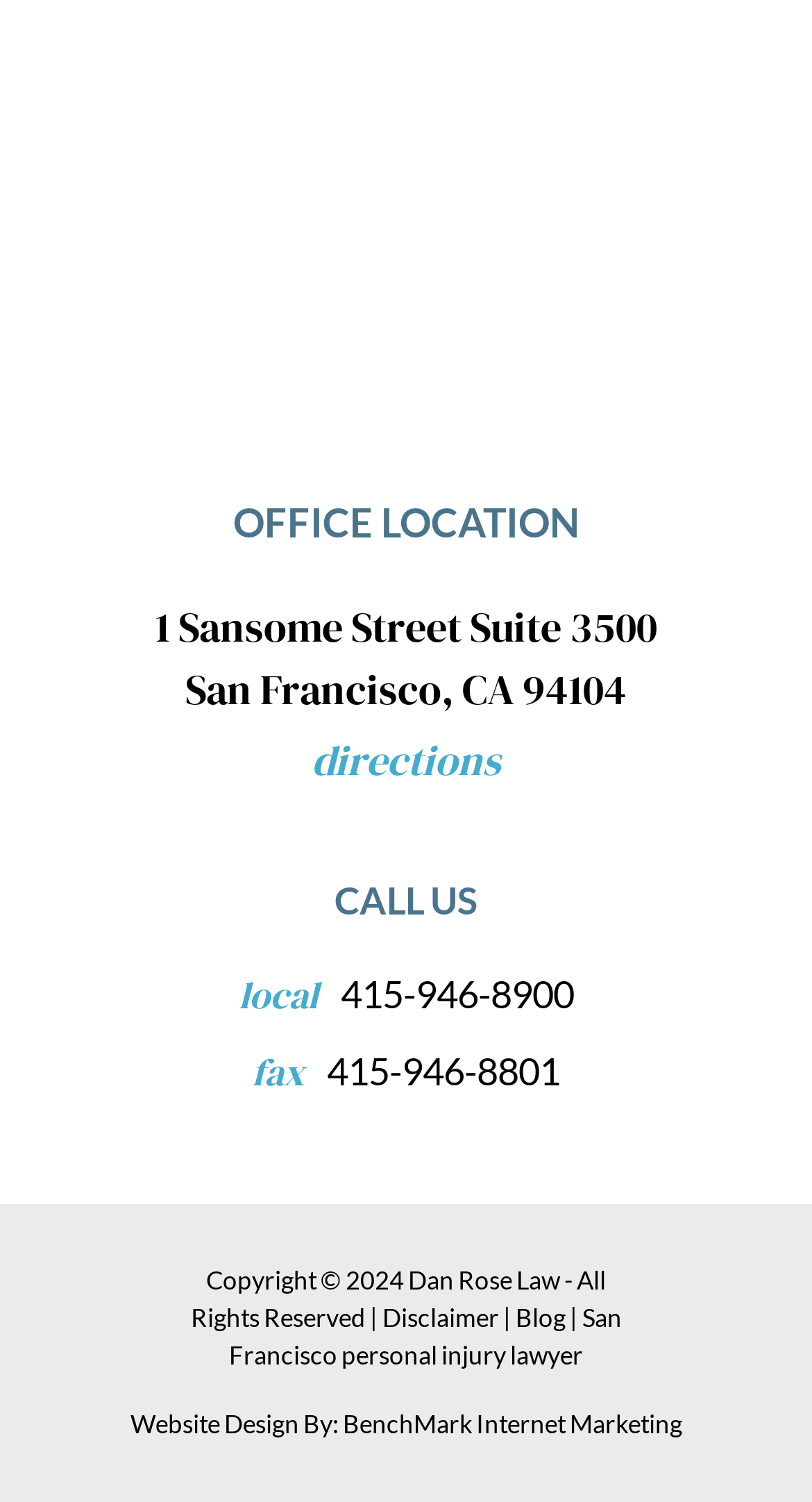Answer the question briefly using a single word or phrase: 
What is the city of the office location?

San Francisco